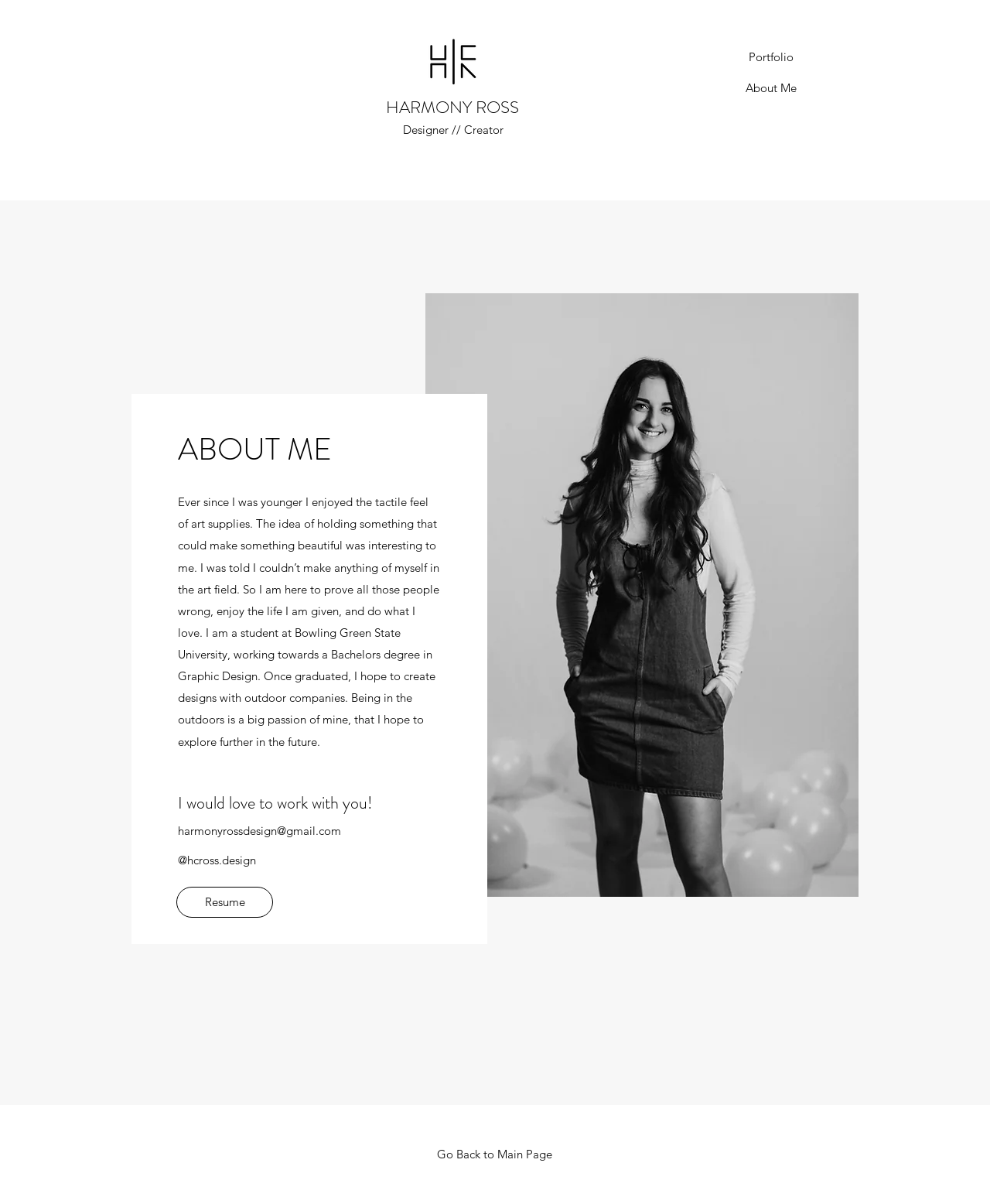Respond to the following question using a concise word or phrase: 
What is the theme of the image on the webpage?

Self Portrait